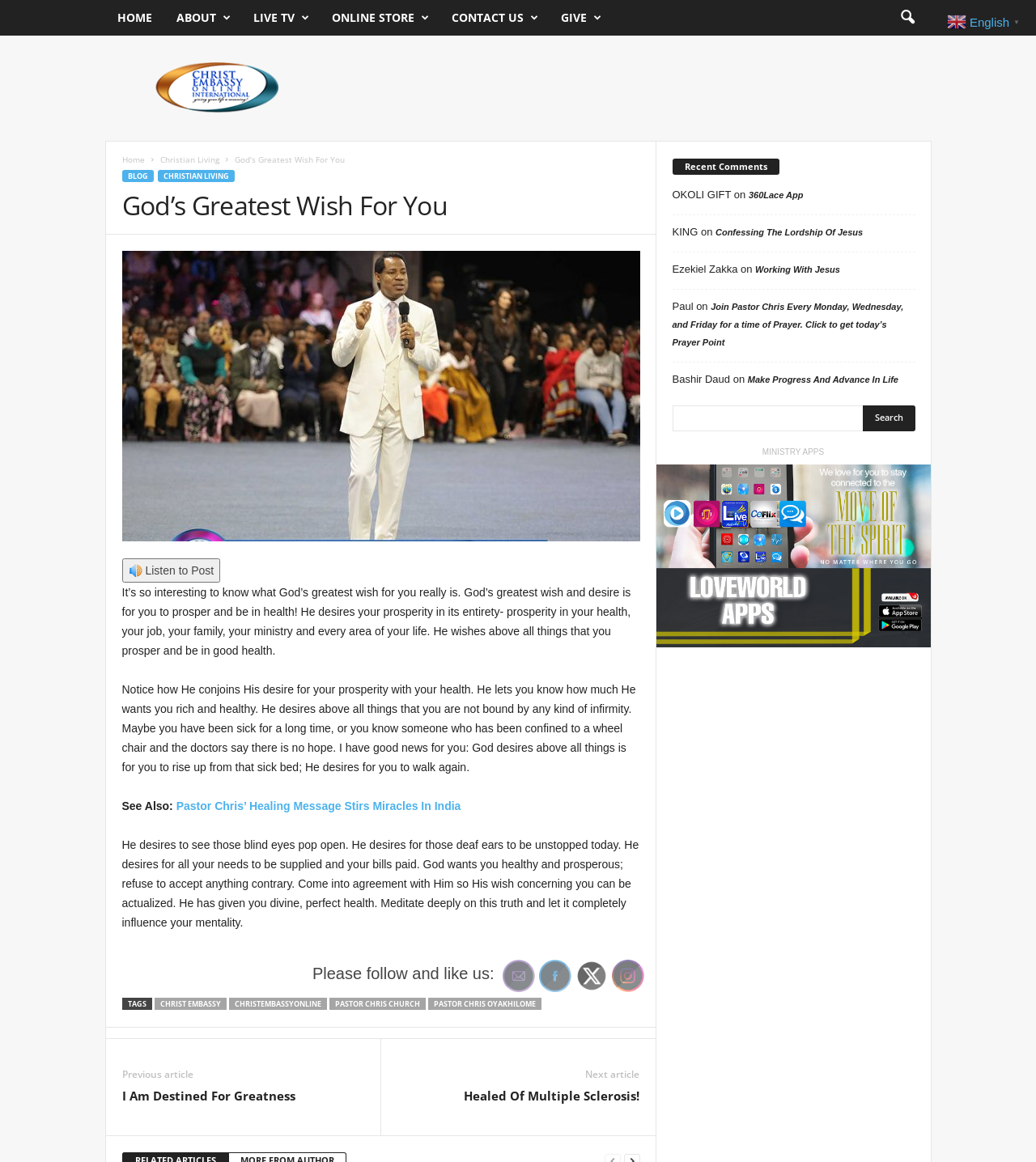Provide the bounding box coordinates of the HTML element described by the text: "alt="FB"". The coordinates should be in the format [left, top, right, bottom] with values between 0 and 1.

None